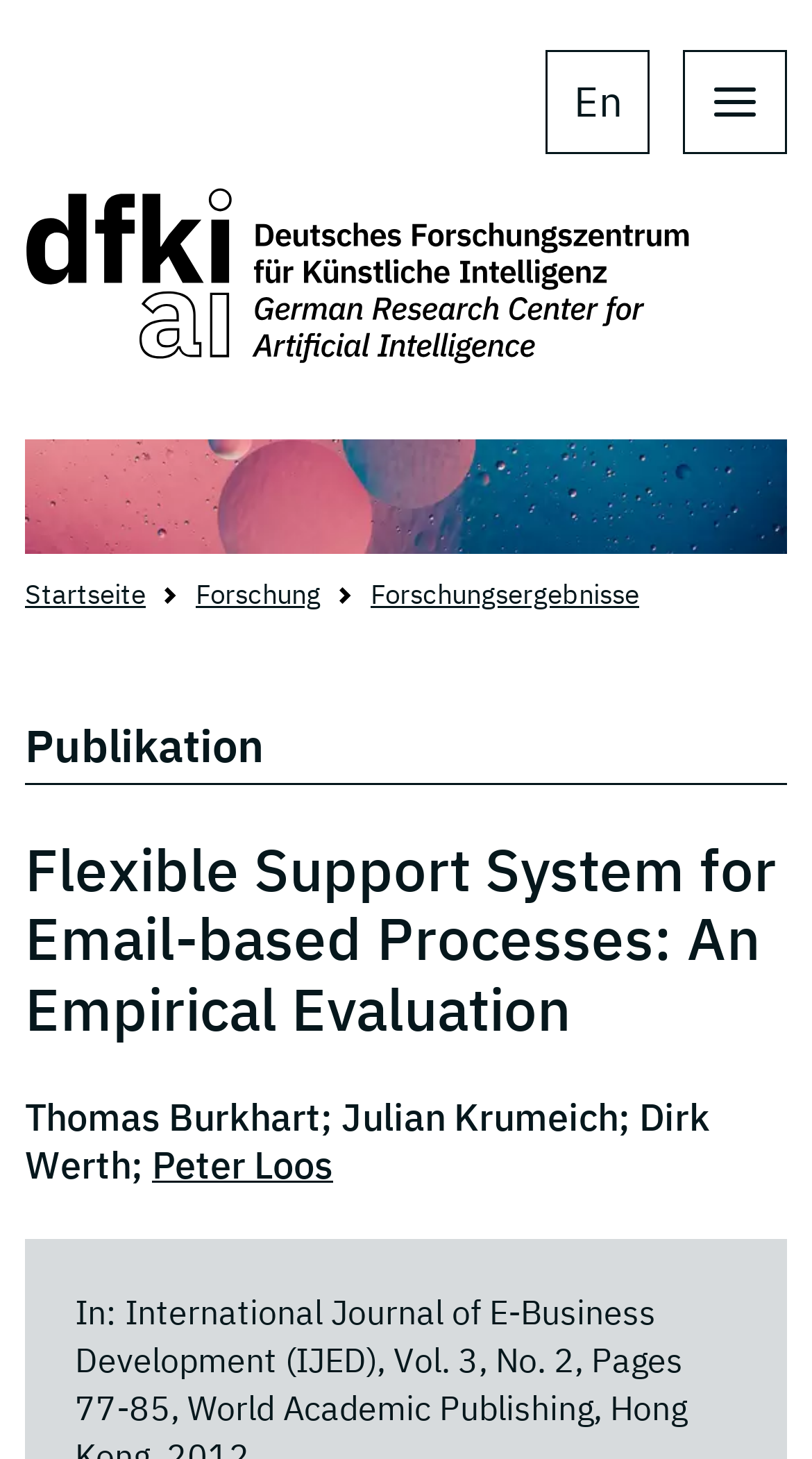Review the image closely and give a comprehensive answer to the question: What is the language of the webpage?

I found the answer by looking at the link element with the text 'En' which is located at the top right corner of the webpage, indicating that the webpage is in English.